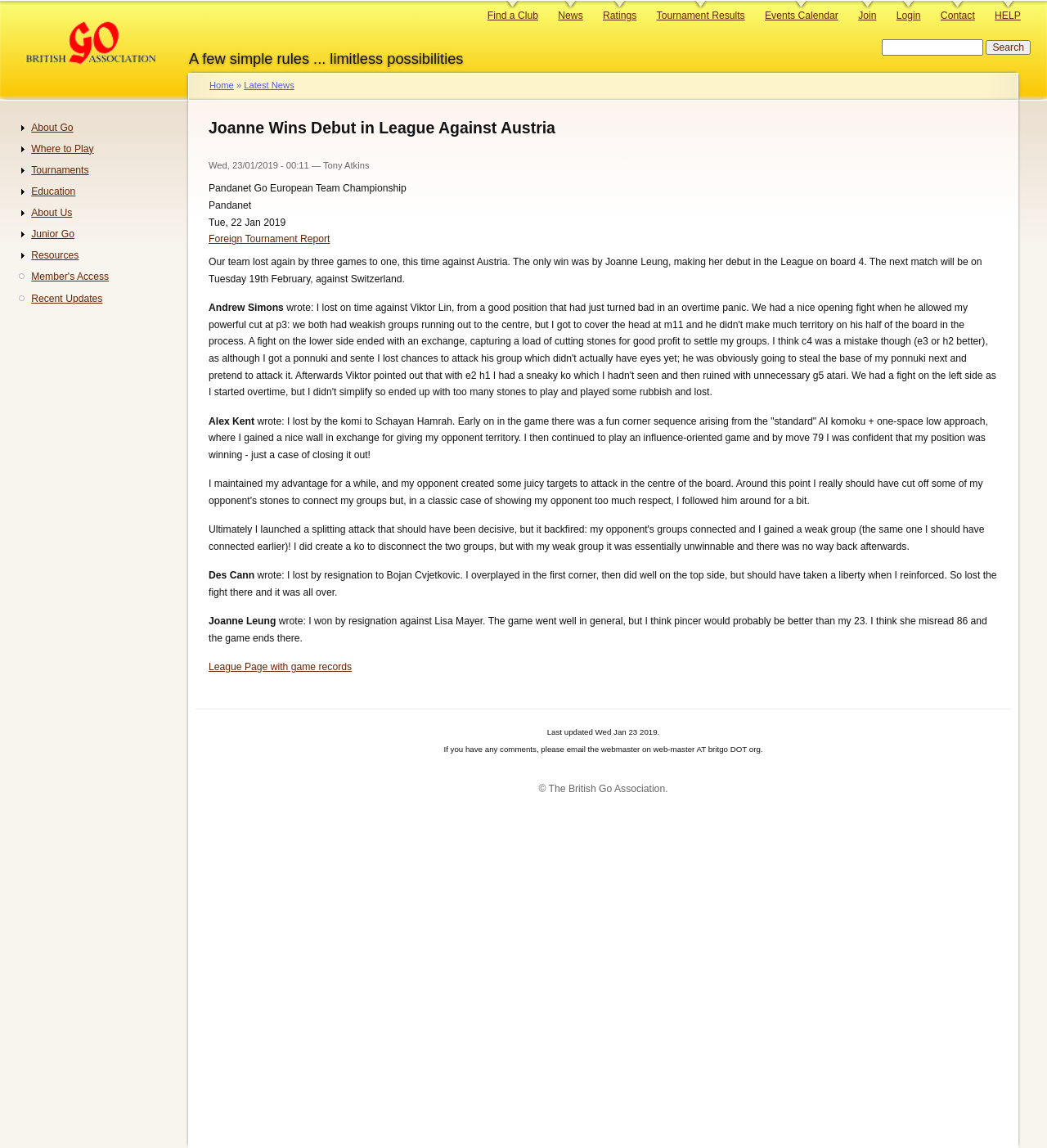Identify the bounding box coordinates of the area you need to click to perform the following instruction: "Read the latest news".

[0.233, 0.07, 0.281, 0.078]